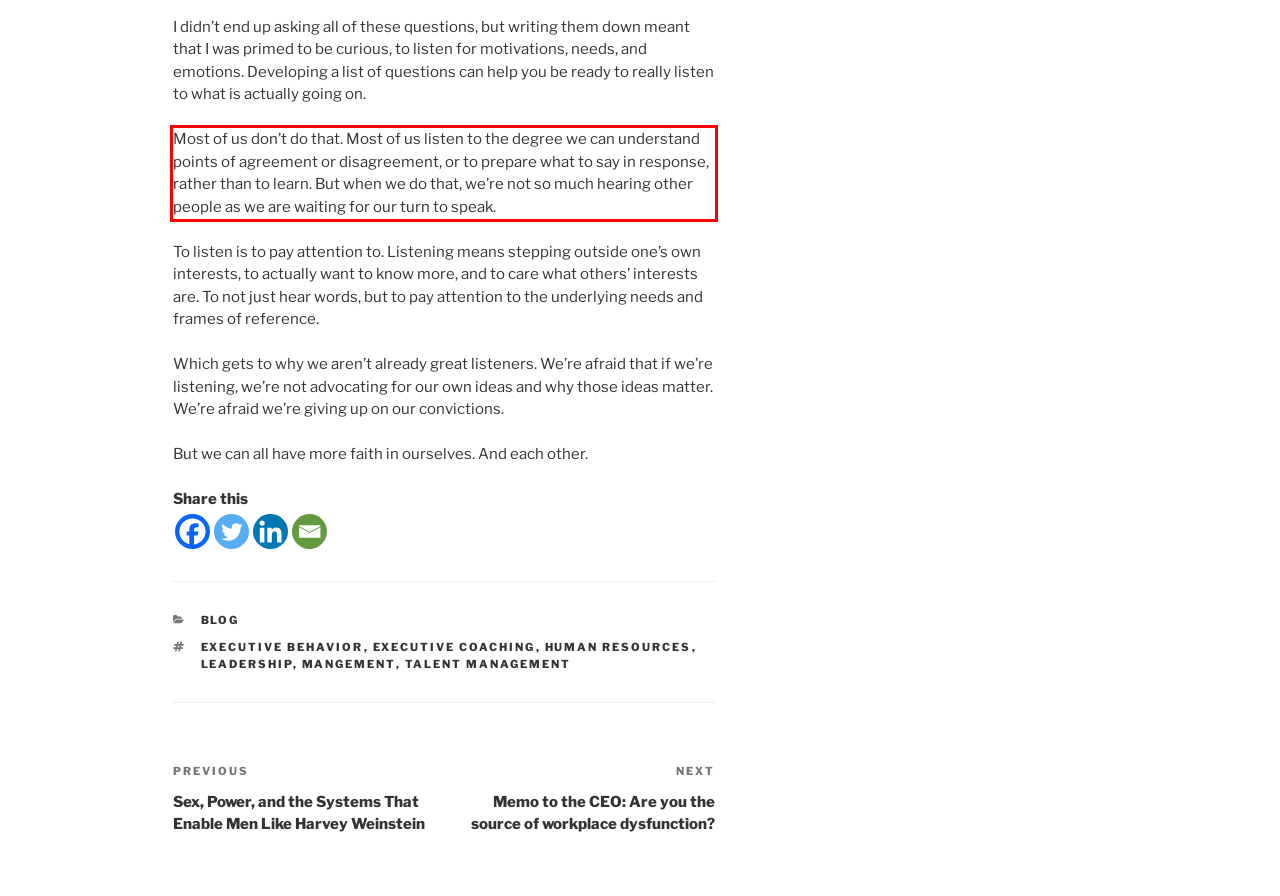Within the screenshot of a webpage, identify the red bounding box and perform OCR to capture the text content it contains.

Most of us don’t do that. Most of us listen to the degree we can understand points of agreement or disagreement, or to prepare what to say in response, rather than to learn. But when we do that, we’re not so much hearing other people as we are waiting for our turn to speak.